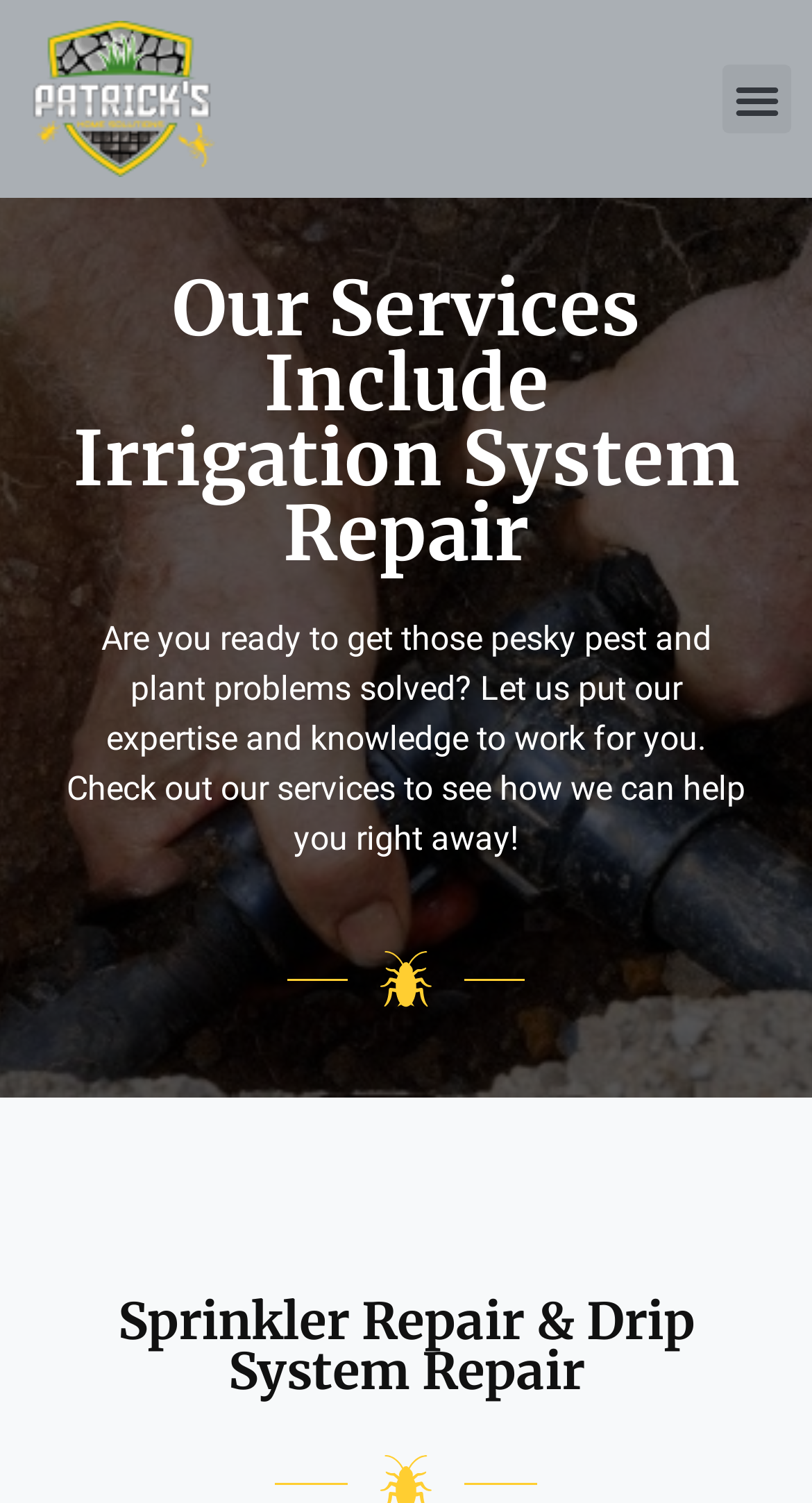What is the focus of the company's services?
Please provide a comprehensive answer based on the details in the screenshot.

The text 'Are you ready to get those pesky pest and plant problems solved?' and the services mentioned on the webpage suggest that the company's services are focused on solving pest and plant problems.